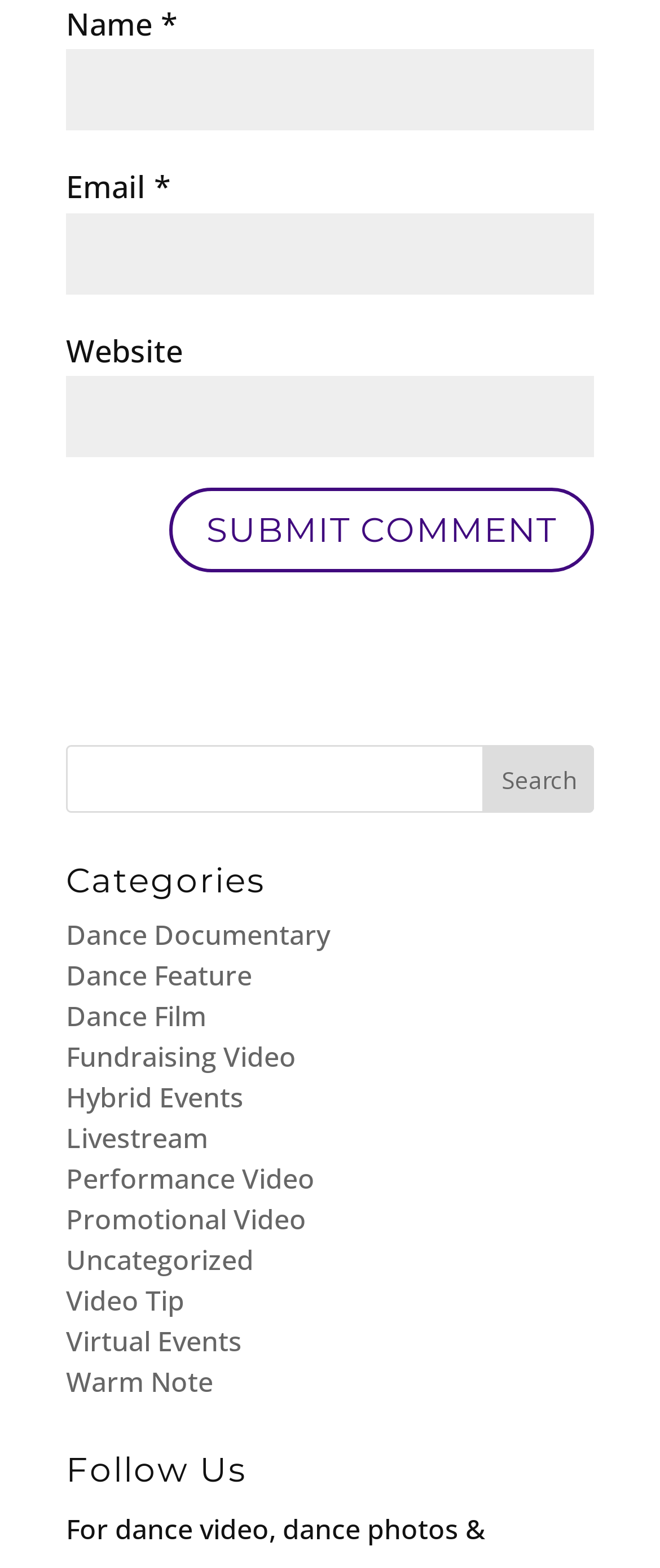Find the bounding box coordinates of the element to click in order to complete this instruction: "Search for something". The bounding box coordinates must be four float numbers between 0 and 1, denoted as [left, top, right, bottom].

[0.1, 0.476, 0.9, 0.519]